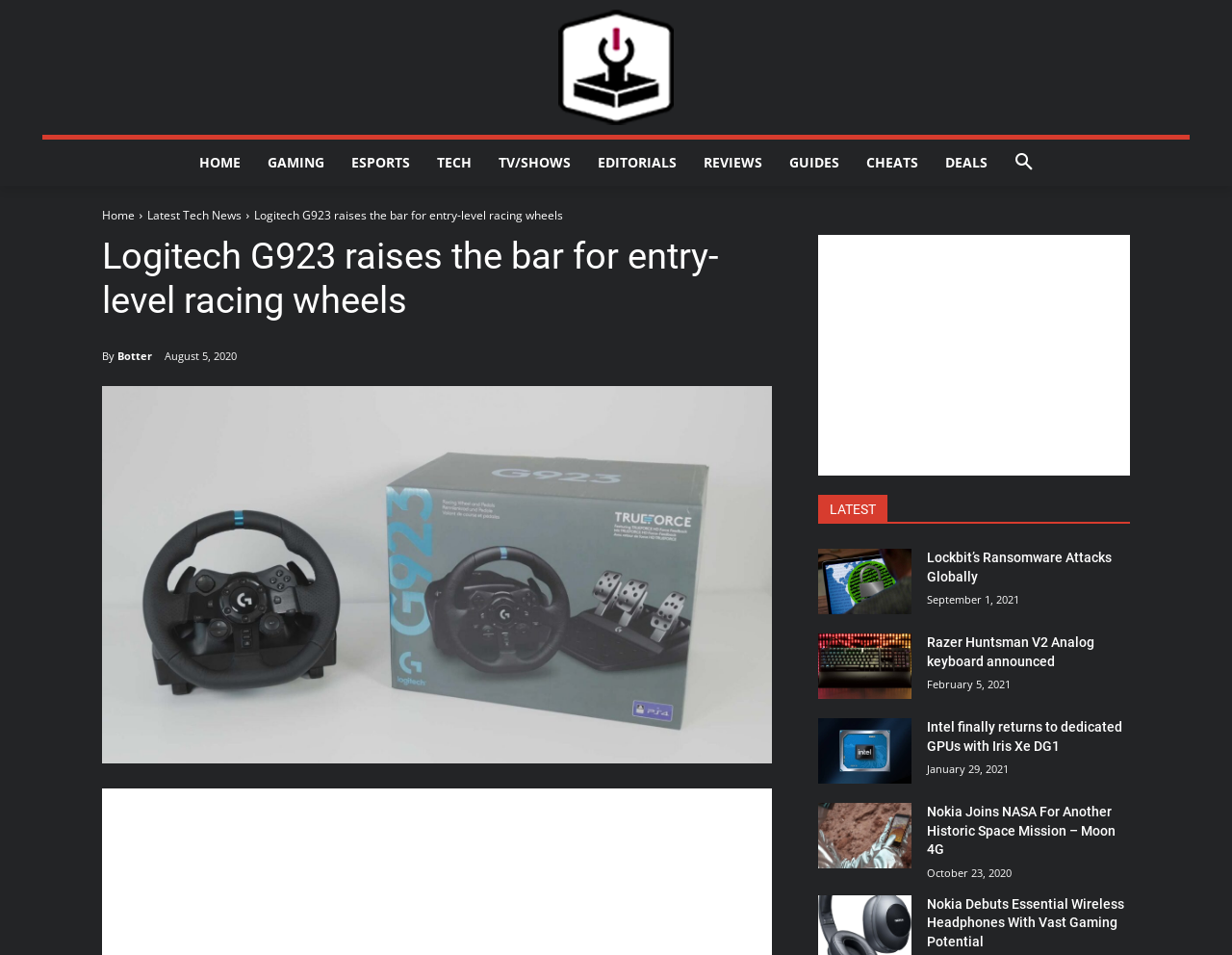What is the name of the racing wheel?
Provide a detailed answer to the question, using the image to inform your response.

The name of the racing wheel can be found in the heading 'Logitech G923 raises the bar for entry-level racing wheels' which is located at the top of the webpage.